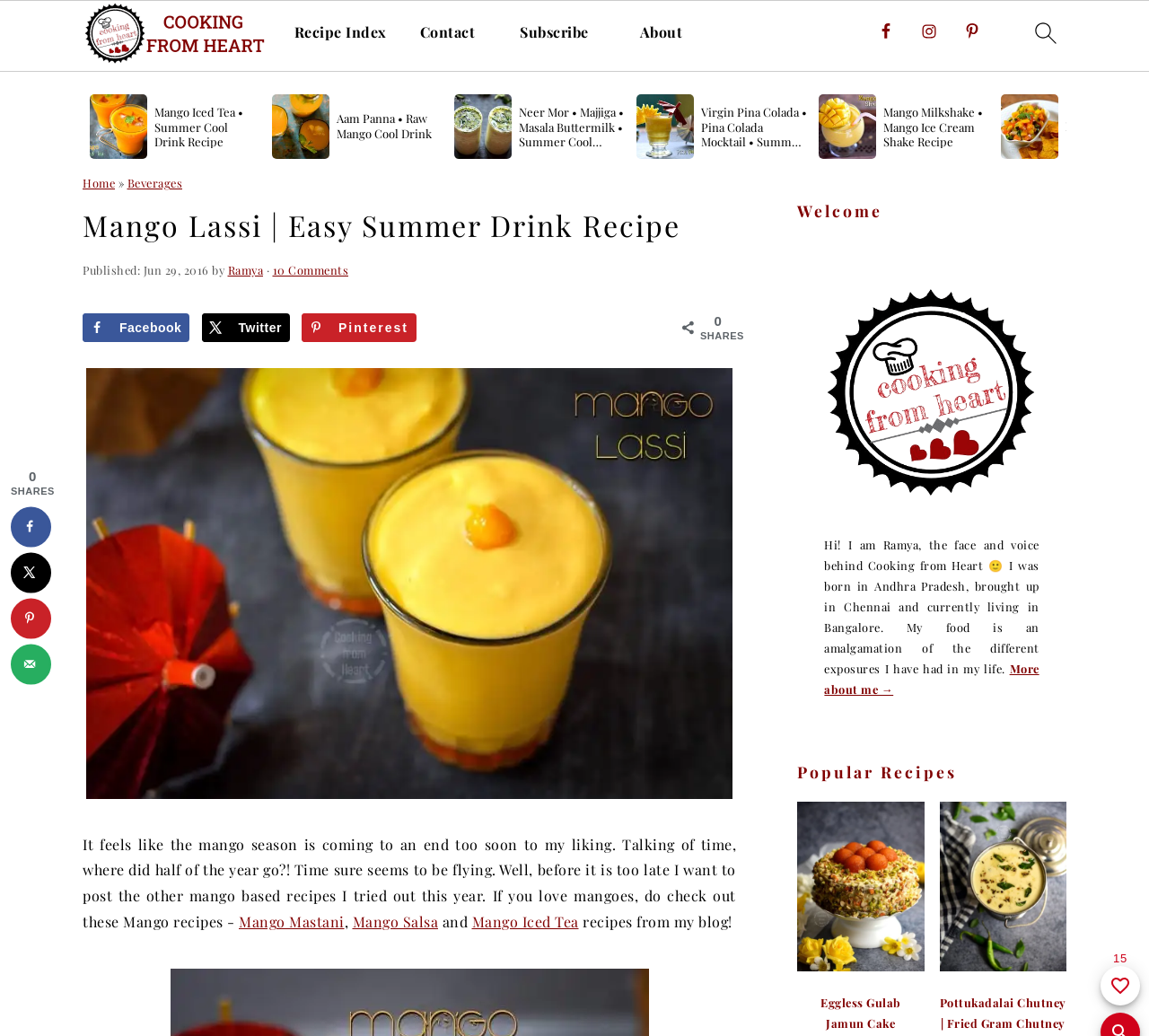Determine the bounding box for the UI element as described: "Facebook". The coordinates should be represented as four float numbers between 0 and 1, formatted as [left, top, right, bottom].

[0.757, 0.015, 0.785, 0.046]